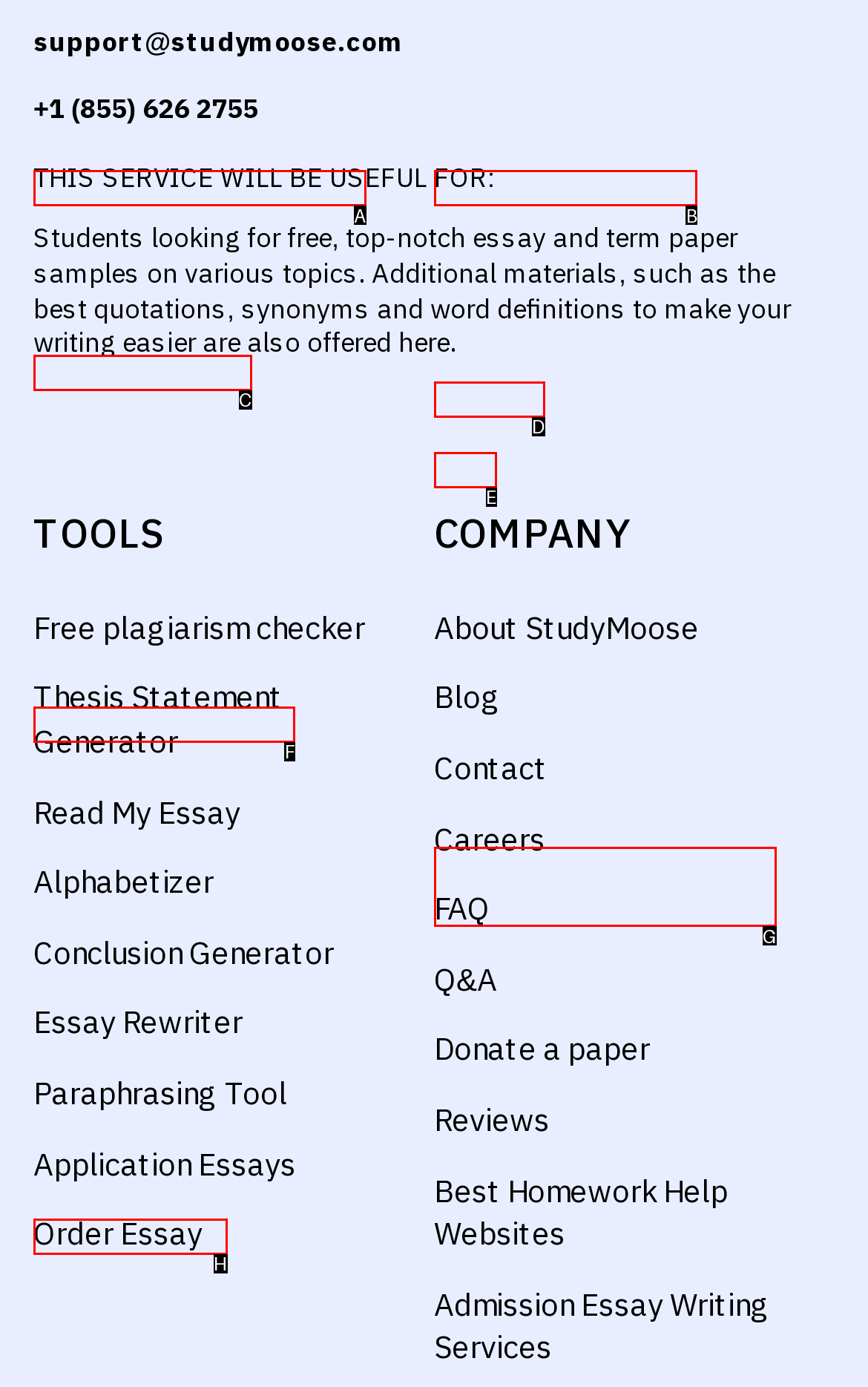Identify which HTML element matches the description: Read My Essay
Provide your answer in the form of the letter of the correct option from the listed choices.

C